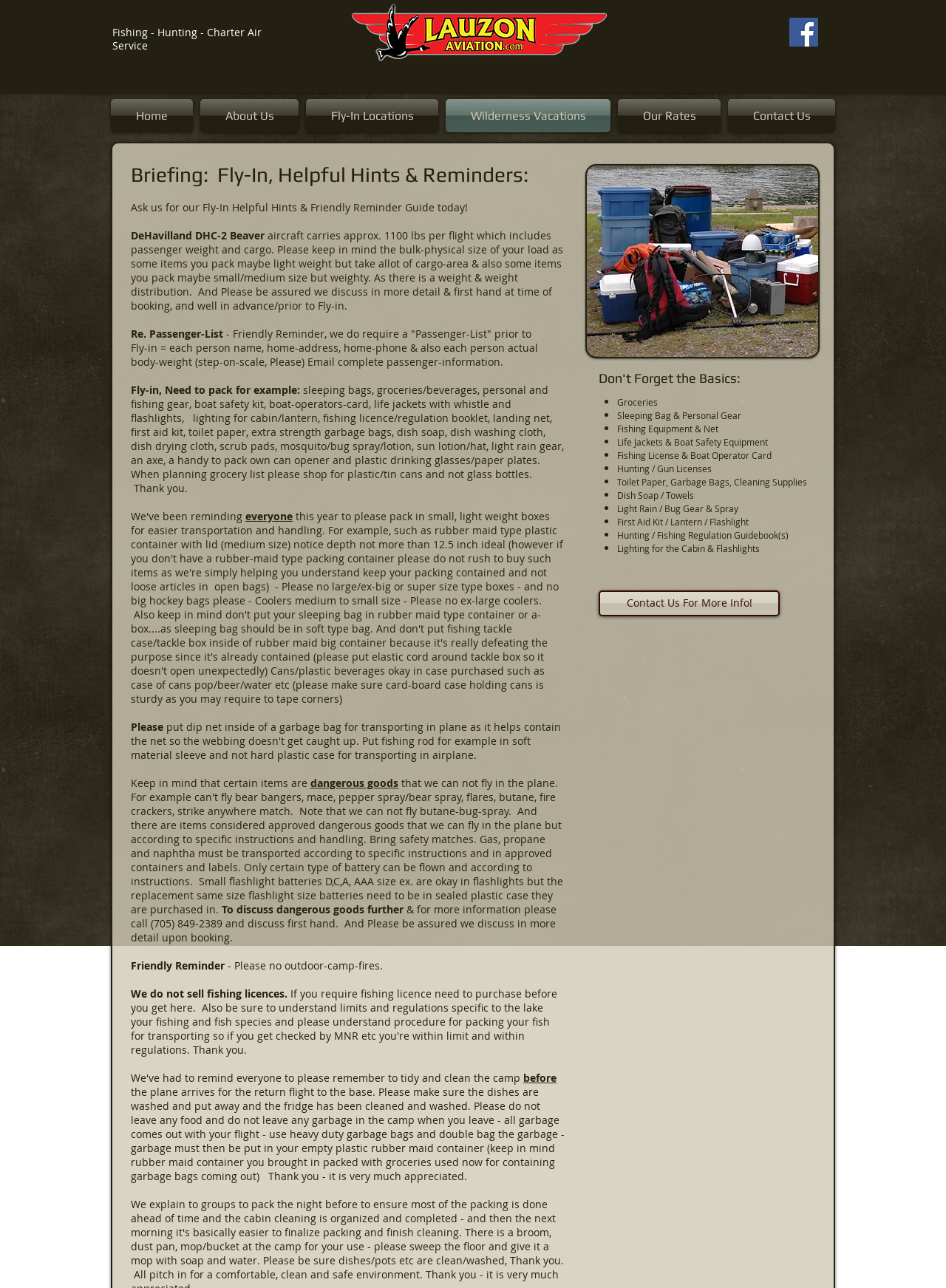What is recommended to pack for the trip?
Based on the image, provide a one-word or brief-phrase response.

Groceries, sleeping bag, fishing gear, etc.